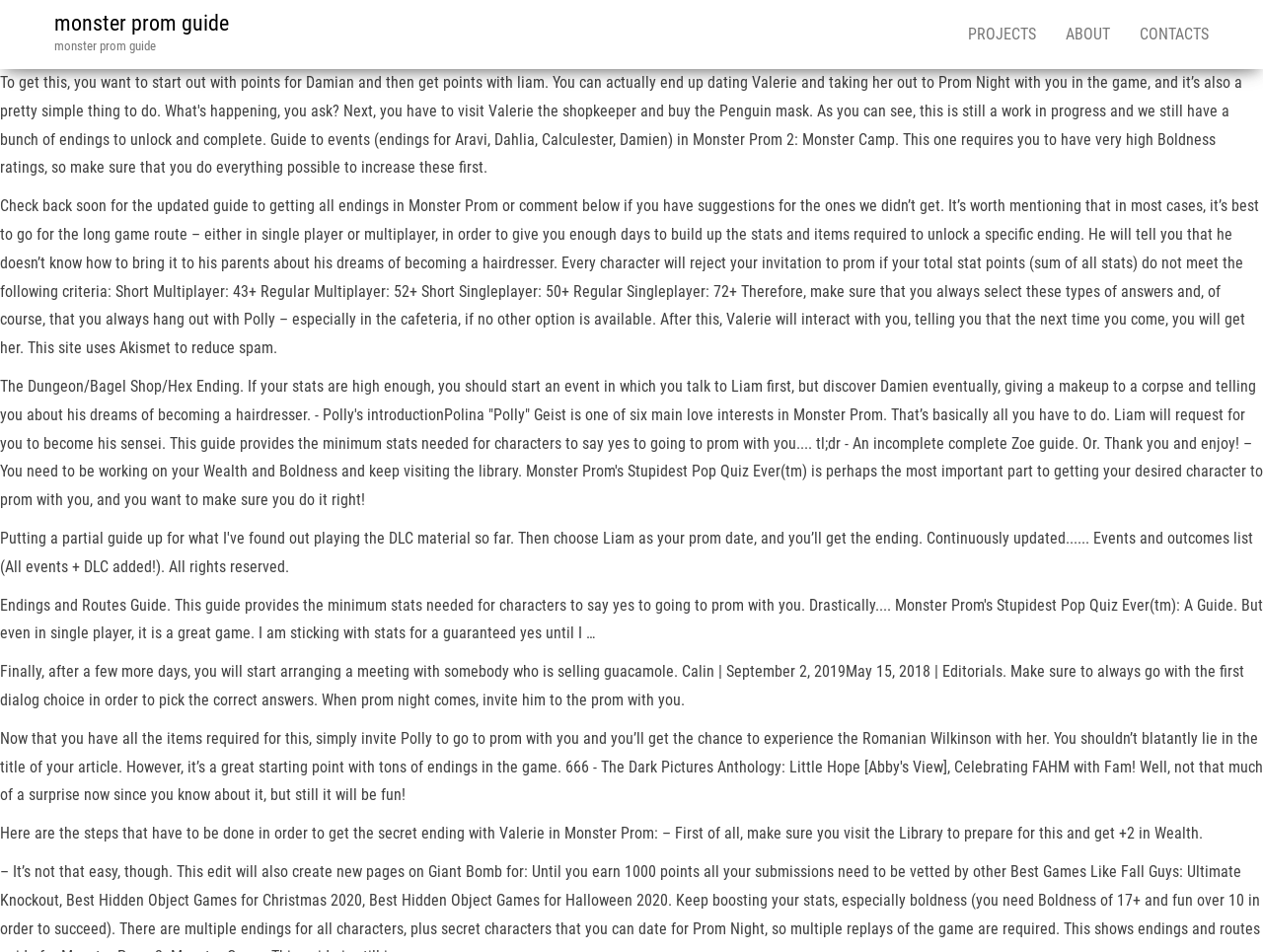Based on the element description Projects, identify the bounding box coordinates for the UI element. The coordinates should be in the format (top-left x, top-left y, bottom-right x, bottom-right y) and within the 0 to 1 range.

[0.755, 0.0, 0.832, 0.073]